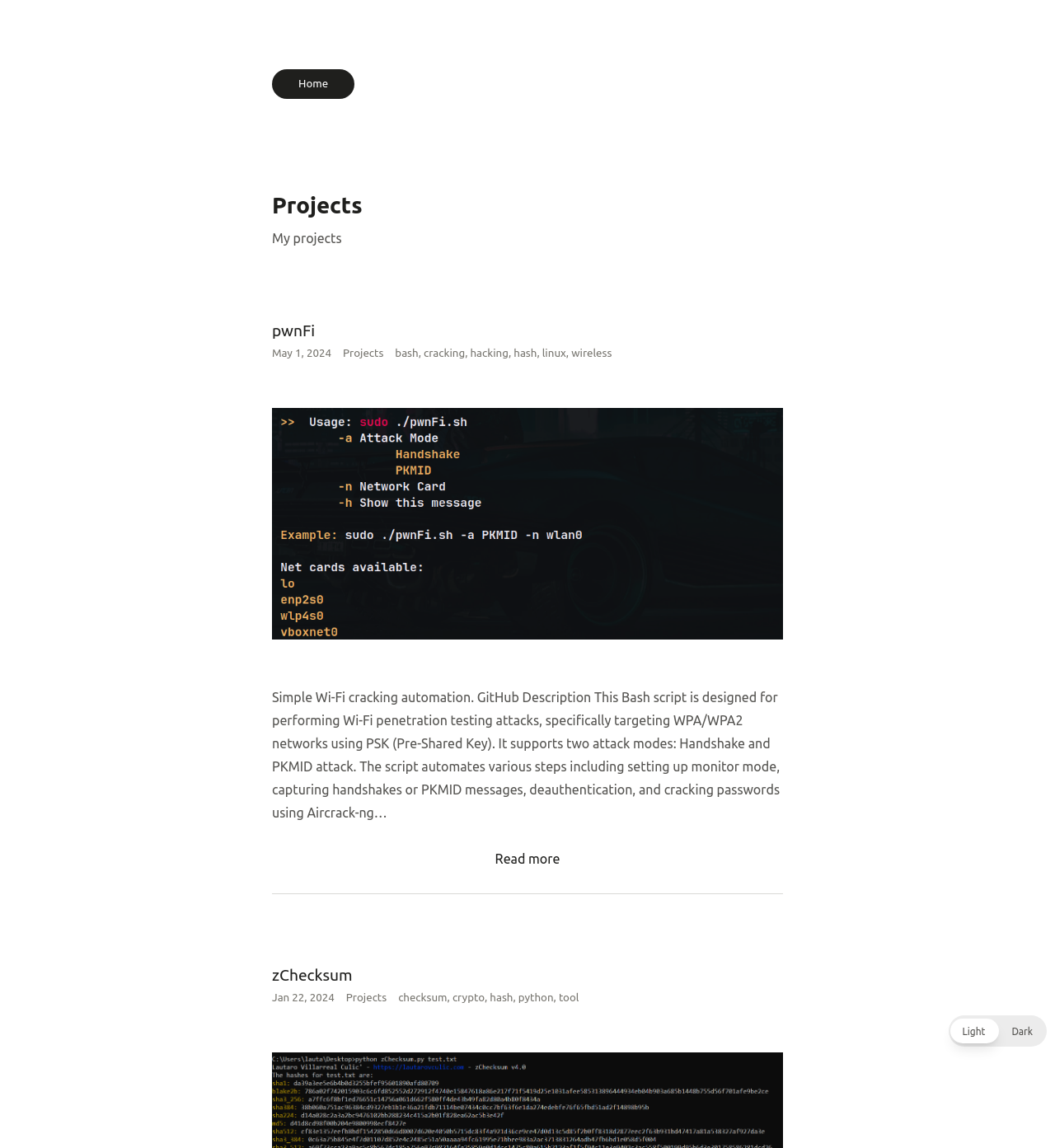Give the bounding box coordinates for the element described as: "Jan 22, 2024".

[0.258, 0.864, 0.317, 0.874]